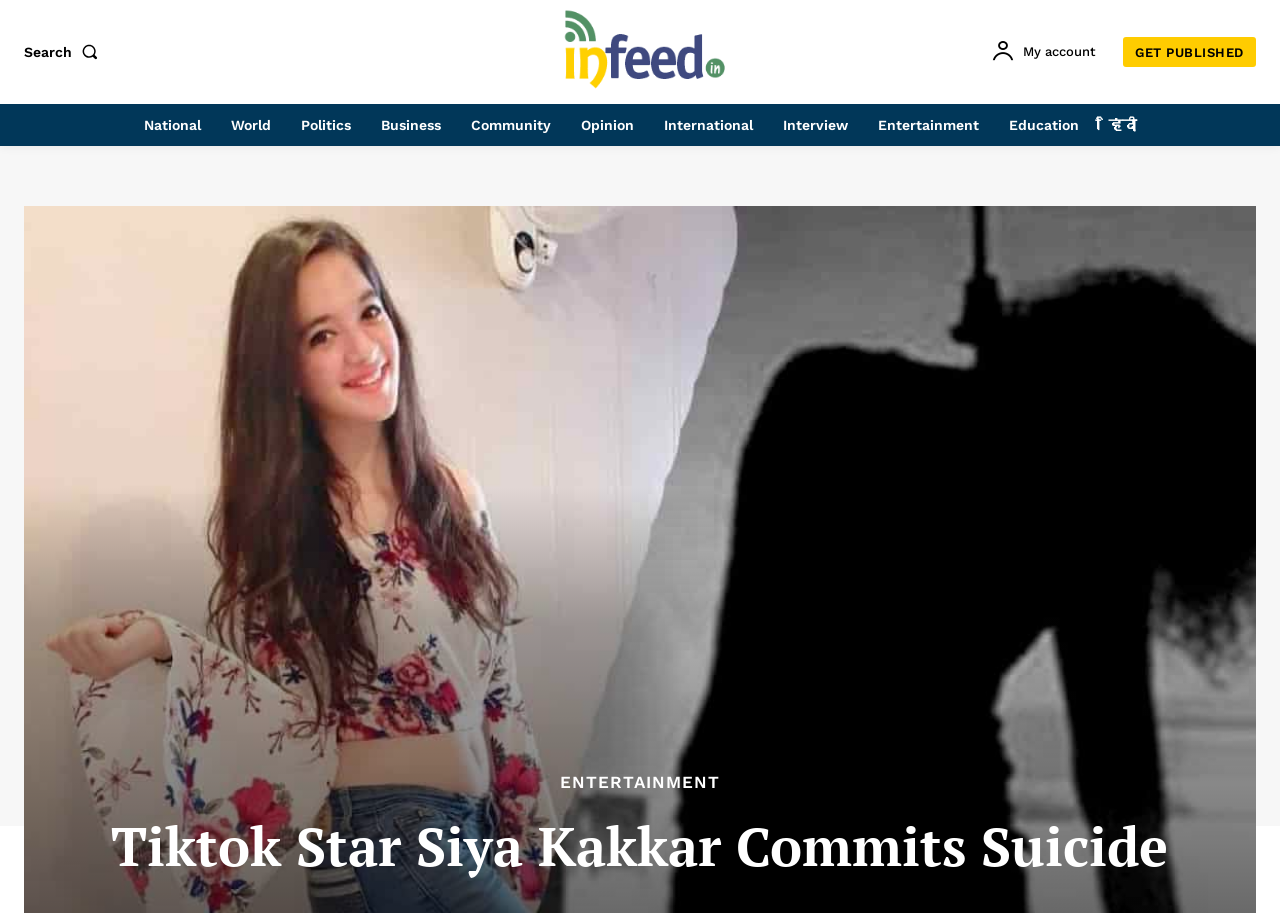Specify the bounding box coordinates of the element's area that should be clicked to execute the given instruction: "read entertainment news". The coordinates should be four float numbers between 0 and 1, i.e., [left, top, right, bottom].

[0.678, 0.114, 0.772, 0.16]